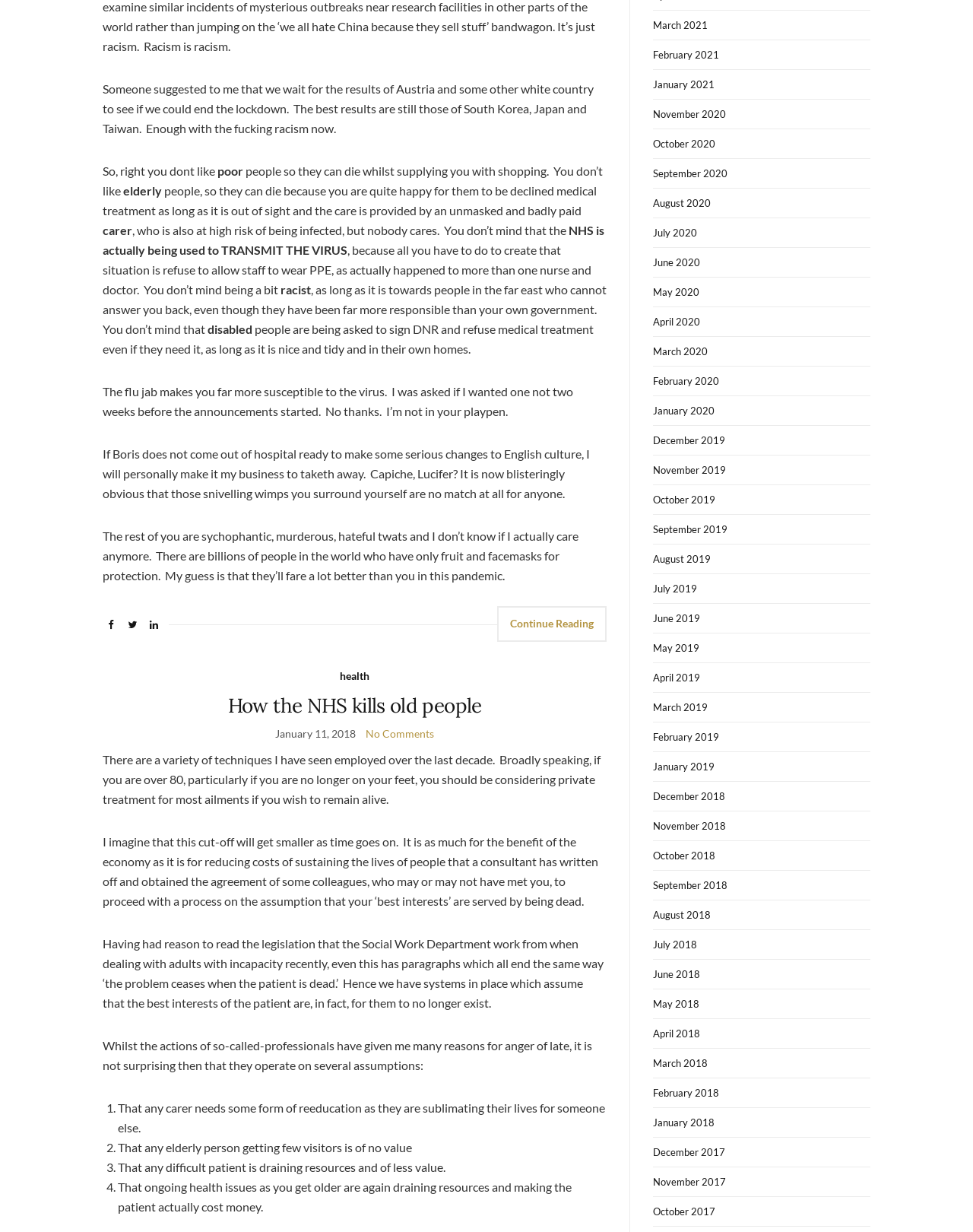Please find the bounding box coordinates of the element that needs to be clicked to perform the following instruction: "Click the 'No Comments' link". The bounding box coordinates should be four float numbers between 0 and 1, represented as [left, top, right, bottom].

[0.376, 0.59, 0.446, 0.6]